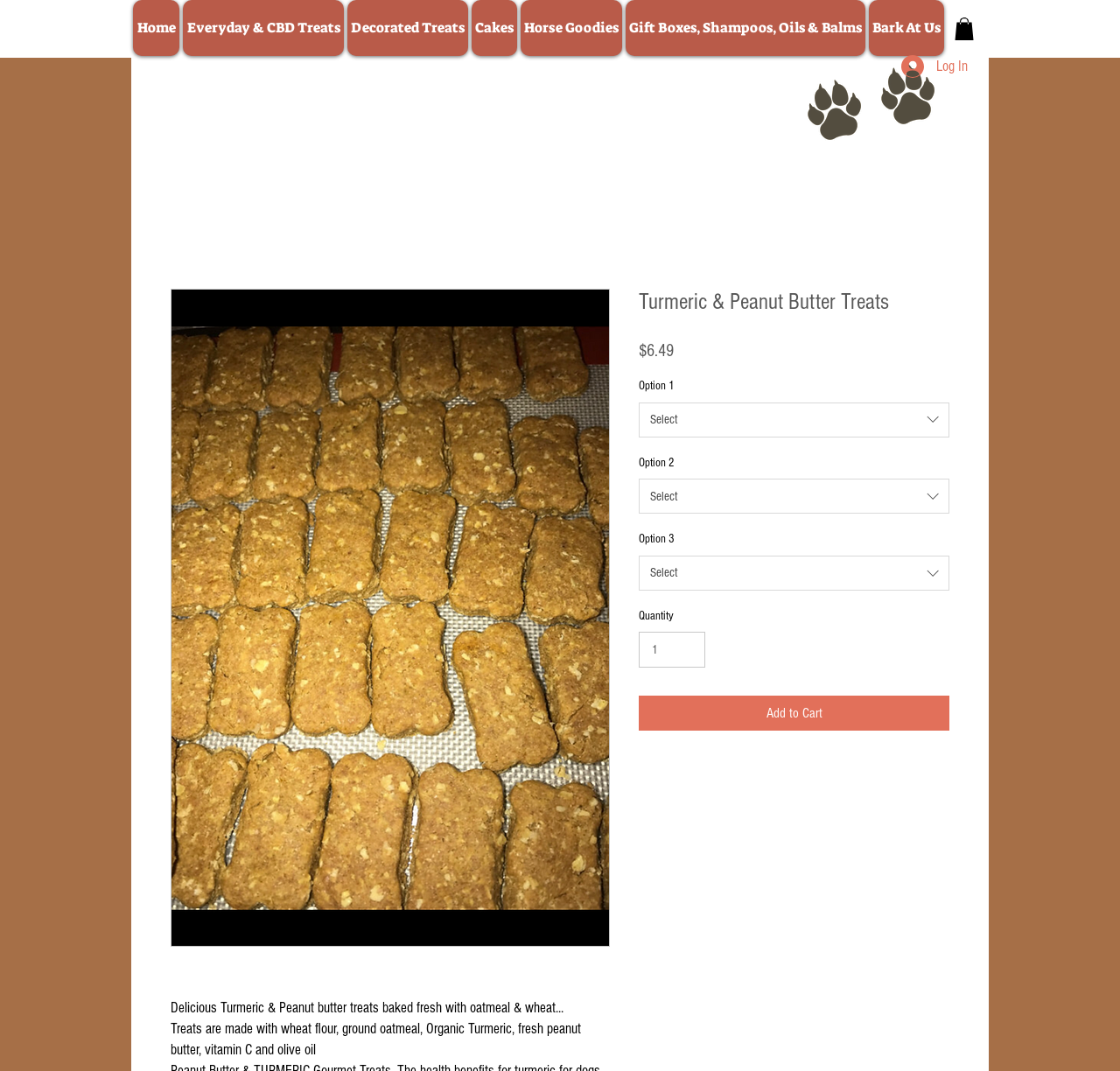Using the given description, provide the bounding box coordinates formatted as (top-left x, top-left y, bottom-right x, bottom-right y), with all values being floating point numbers between 0 and 1. Description: Select

[0.57, 0.519, 0.848, 0.551]